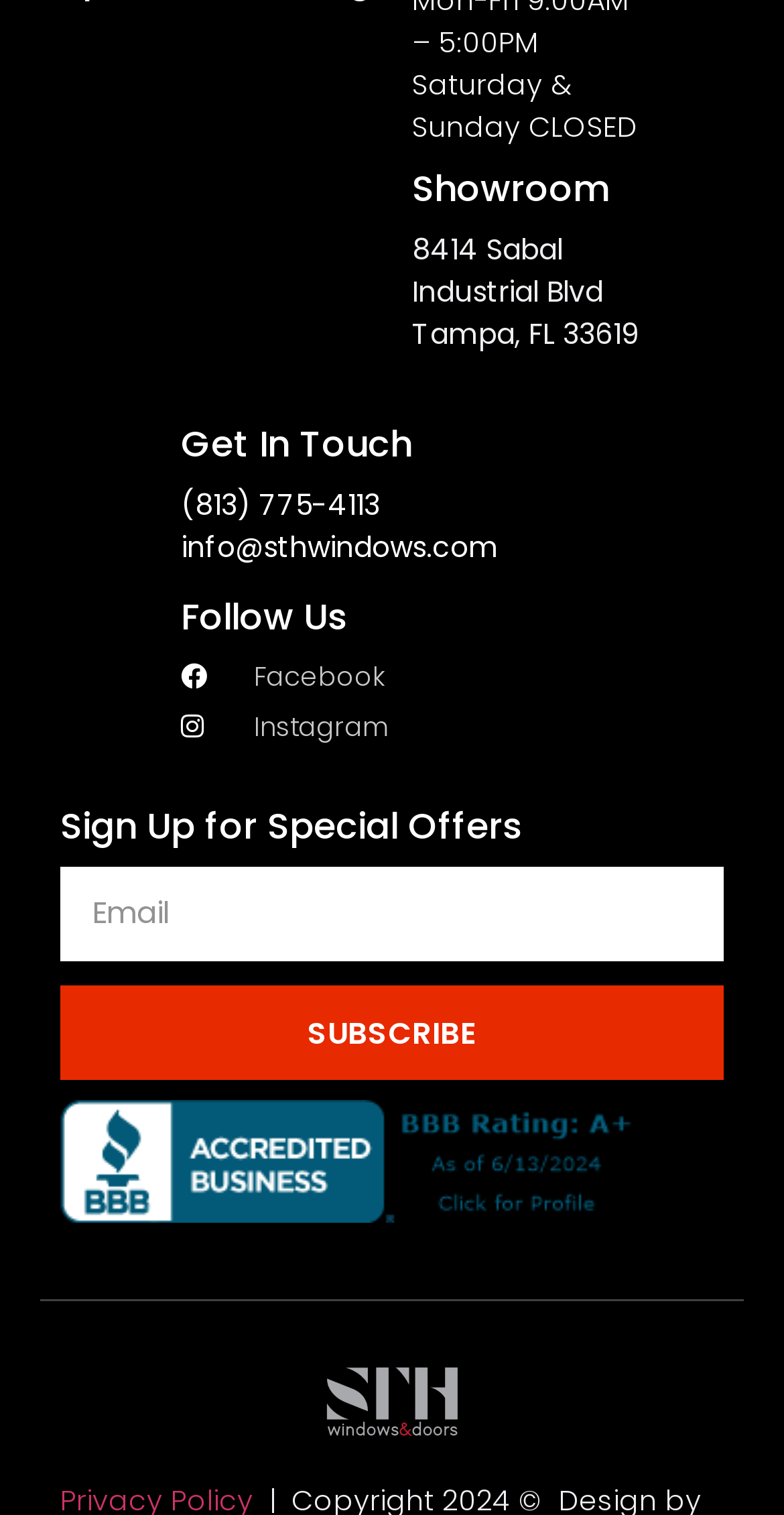Given the element description parent_node: Email name="form_fields[email]" placeholder="Email", specify the bounding box coordinates of the corresponding UI element in the format (top-left x, top-left y, bottom-right x, bottom-right y). All values must be between 0 and 1.

[0.077, 0.572, 0.923, 0.634]